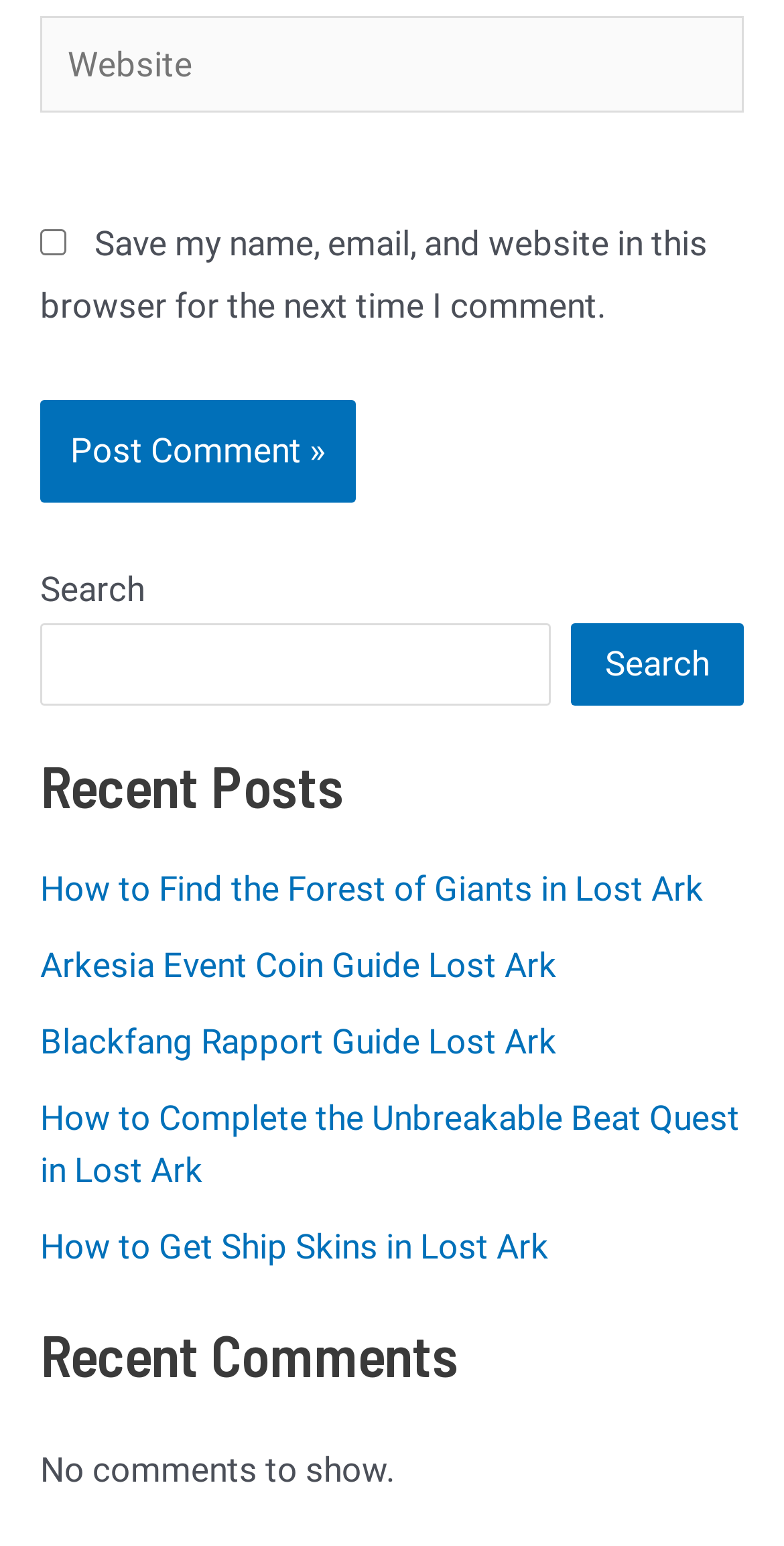Please mark the bounding box coordinates of the area that should be clicked to carry out the instruction: "Read the recent post 'How to Find the Forest of Giants in Lost Ark'".

[0.051, 0.561, 0.897, 0.587]